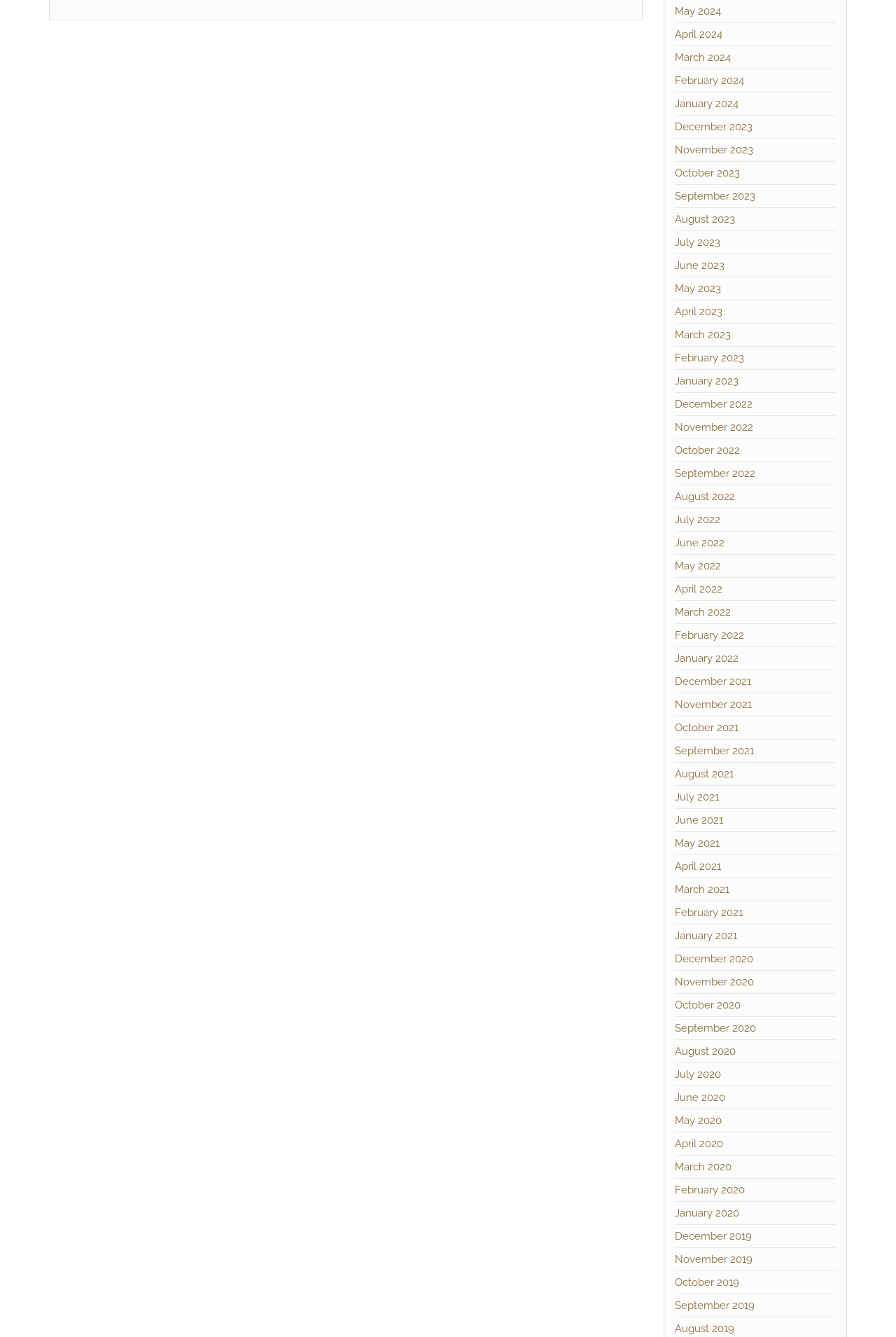Respond to the question below with a single word or phrase: What is the latest month available?

May 2024